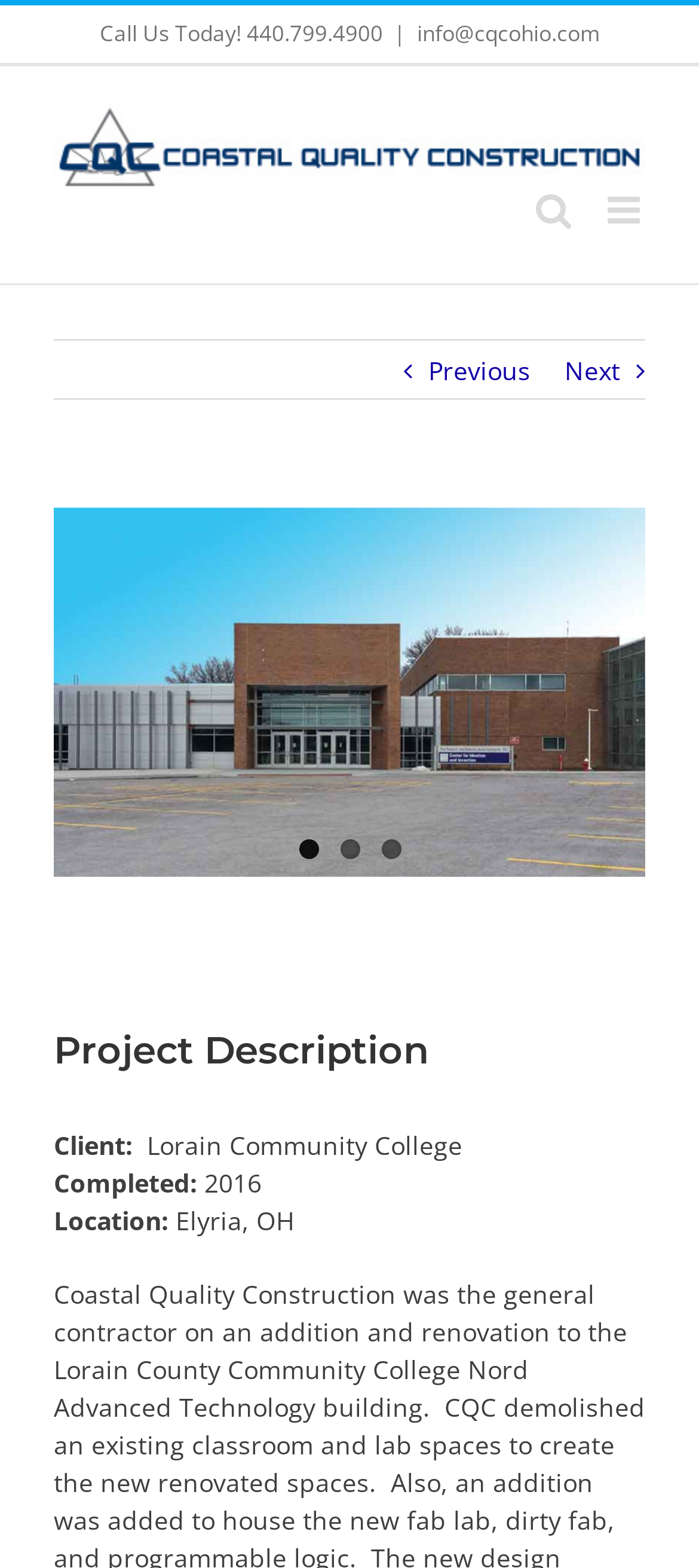What is the location of the project?
Please provide a single word or phrase as your answer based on the image.

Elyria, OH